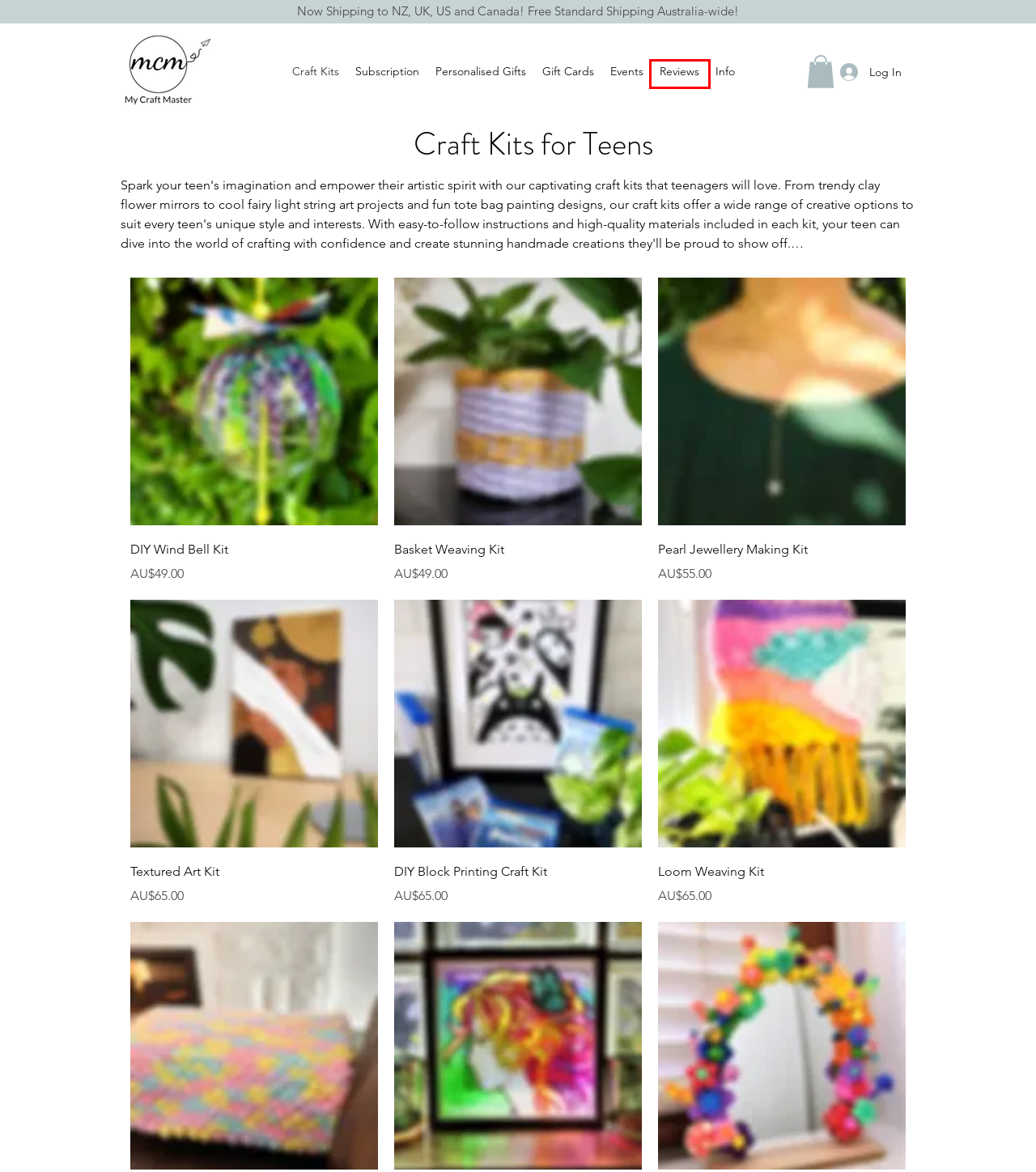Examine the screenshot of a webpage with a red bounding box around a UI element. Select the most accurate webpage description that corresponds to the new page after clicking the highlighted element. Here are the choices:
A. Loom Weaving Kit | My Craft Master
B. Textured Art Kit | My Craft Master
C. Events and group activities | Group crafting | My Craft Master
D. Shop | Kits for Crafts | My Craft Master
E. Reviews, Ratings and Testimonials | My Craft Master
F. DIY Stained Glass Painting Craft Kit | My Craft Master
G. Pearl Jewellery Making Kit | My Craft Master
H. Discover Your Perfect Craft Kit! Fun Craft Quiz | My Craft Master

E